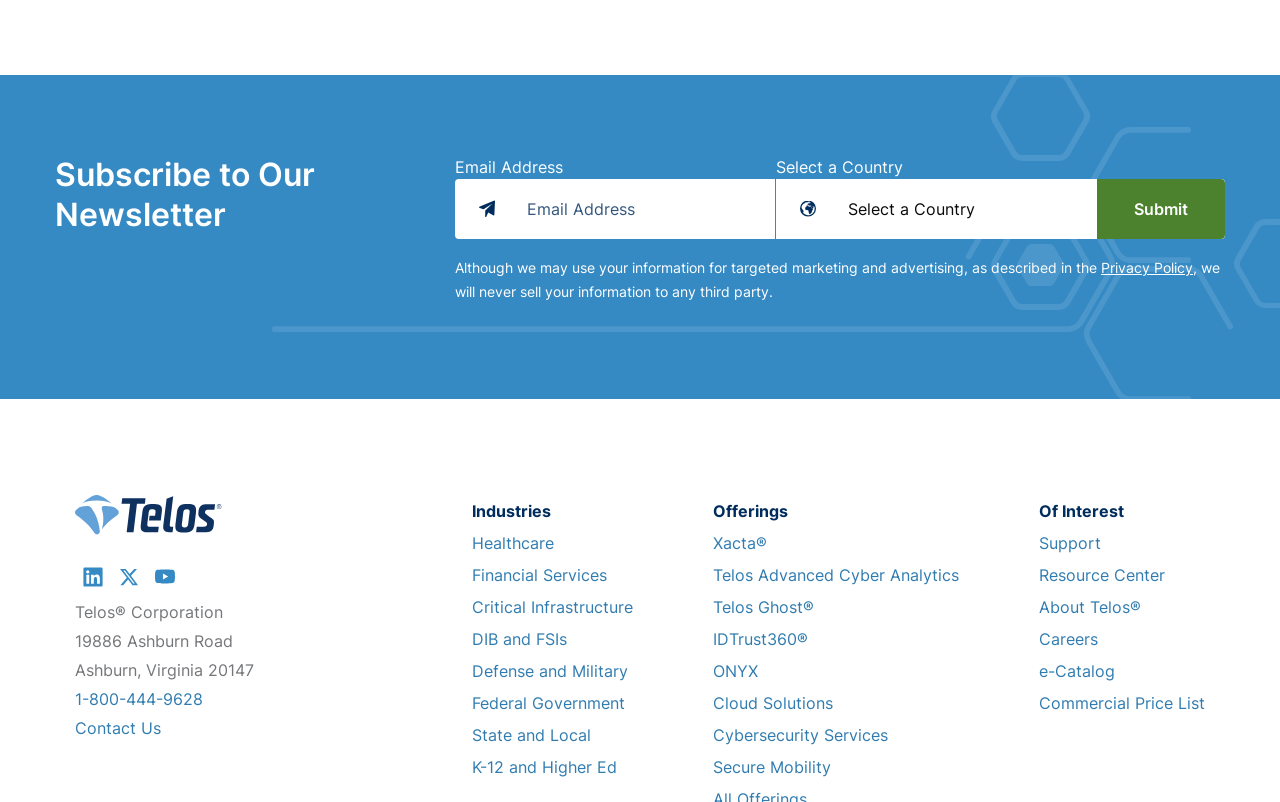Give a concise answer of one word or phrase to the question: 
What are the different industries listed on the page?

Healthcare, Financial Services, etc.